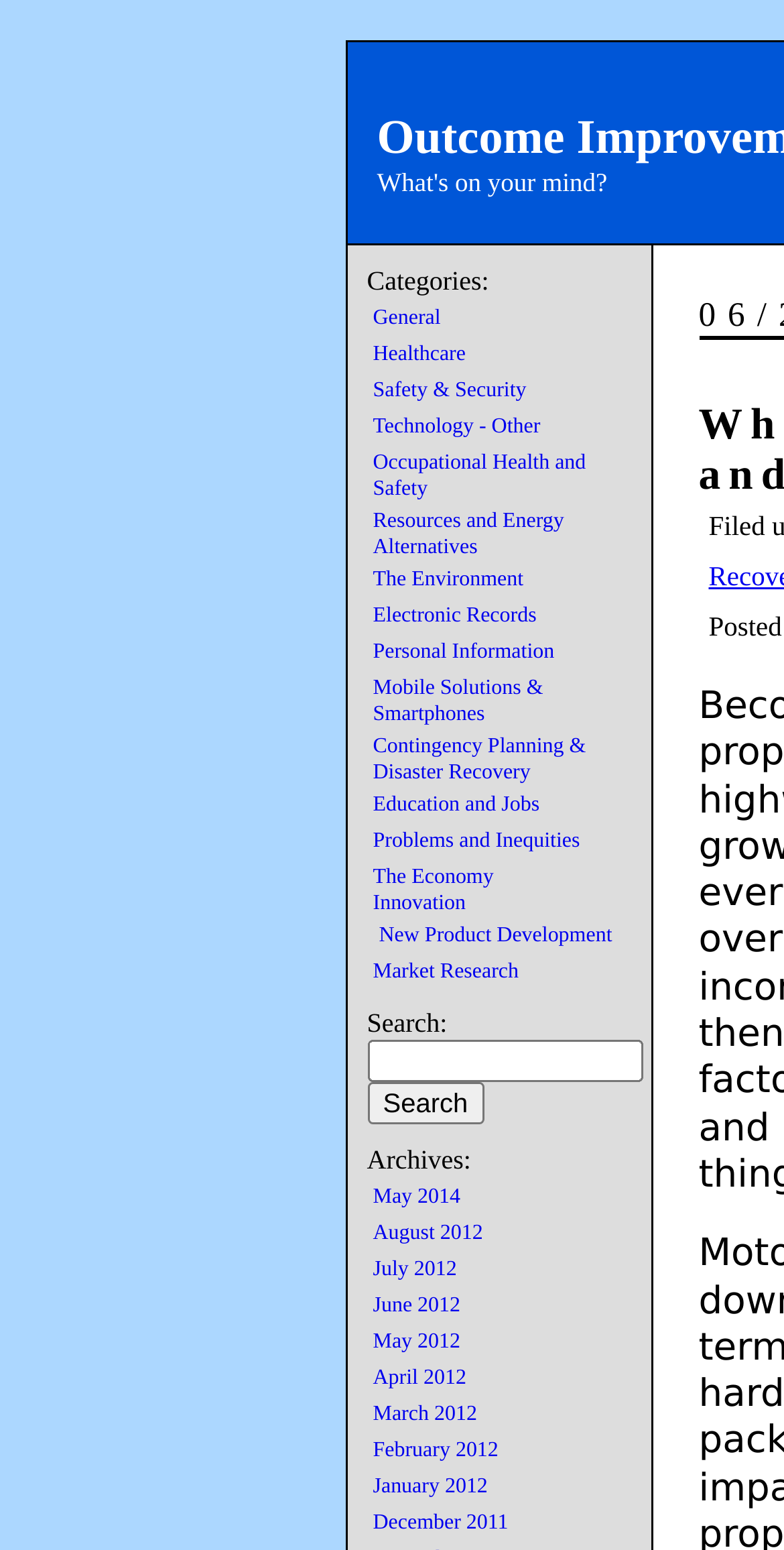Refer to the image and provide a thorough answer to this question:
How many months are archived?

I counted the number of links in the 'Archives:' section, and there are 14 months listed, each with a corresponding link.